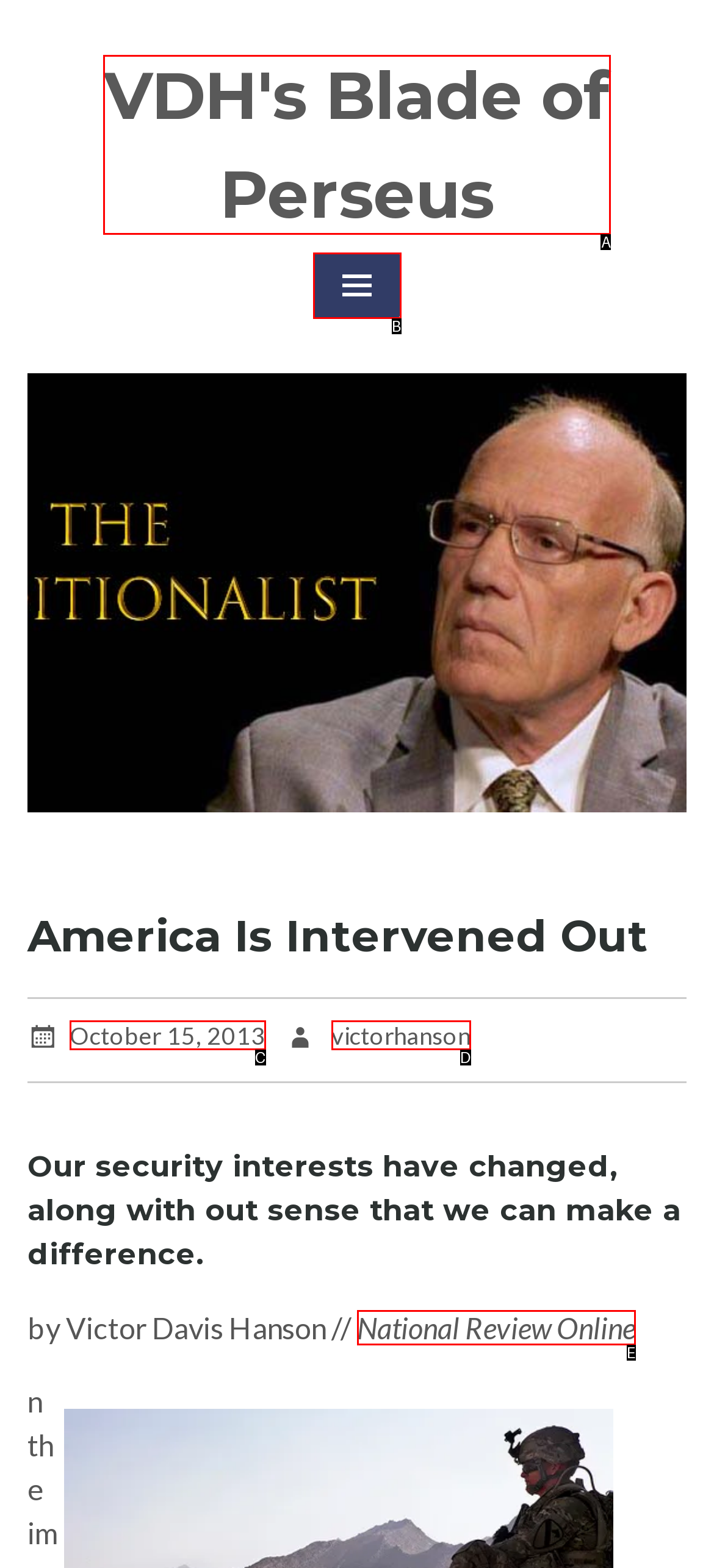Determine the UI element that matches the description: VDH's Blade of Perseus
Answer with the letter from the given choices.

A